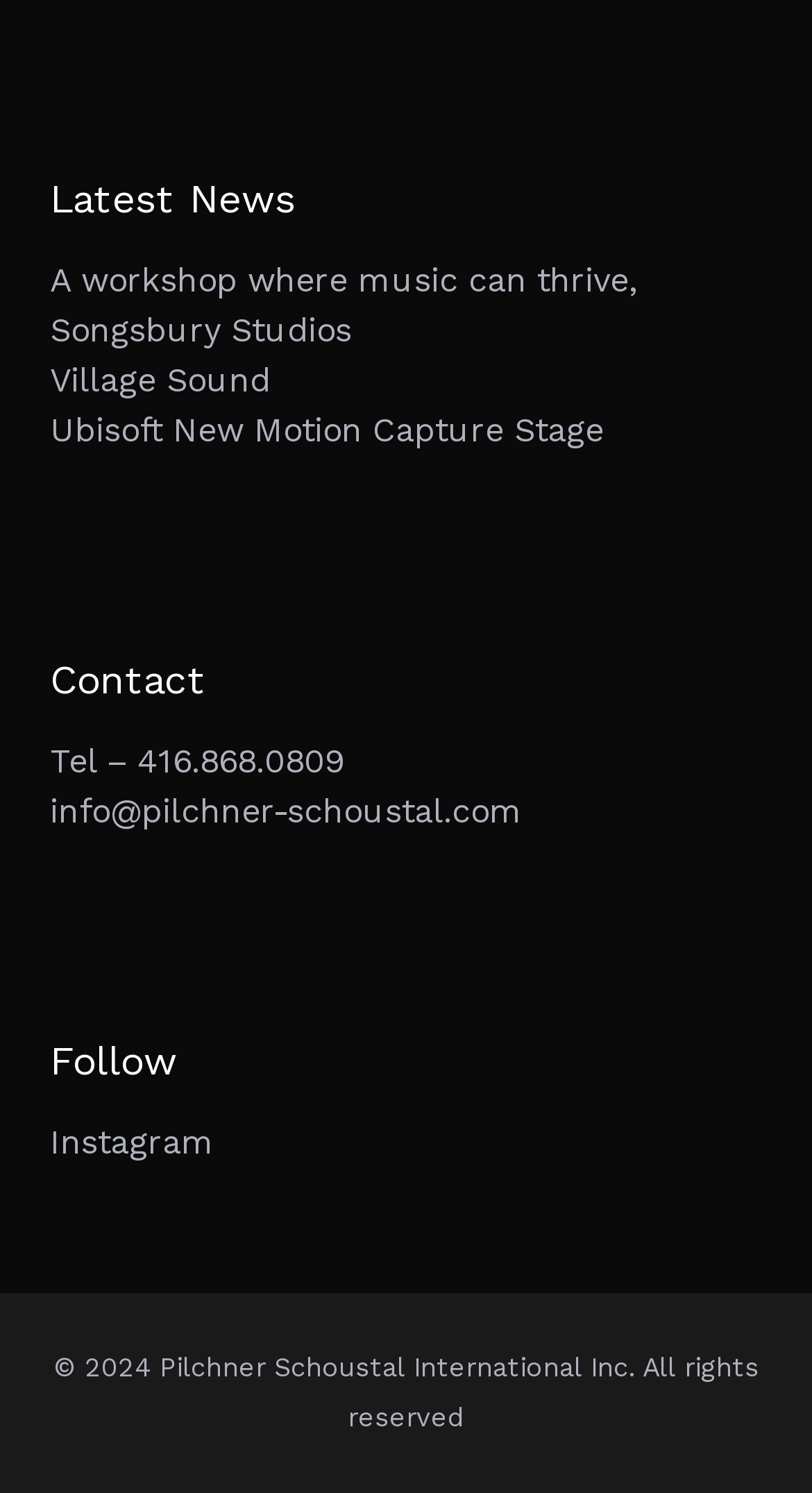Give a one-word or phrase response to the following question: What is the purpose of the links under 'Latest News'?

To read articles